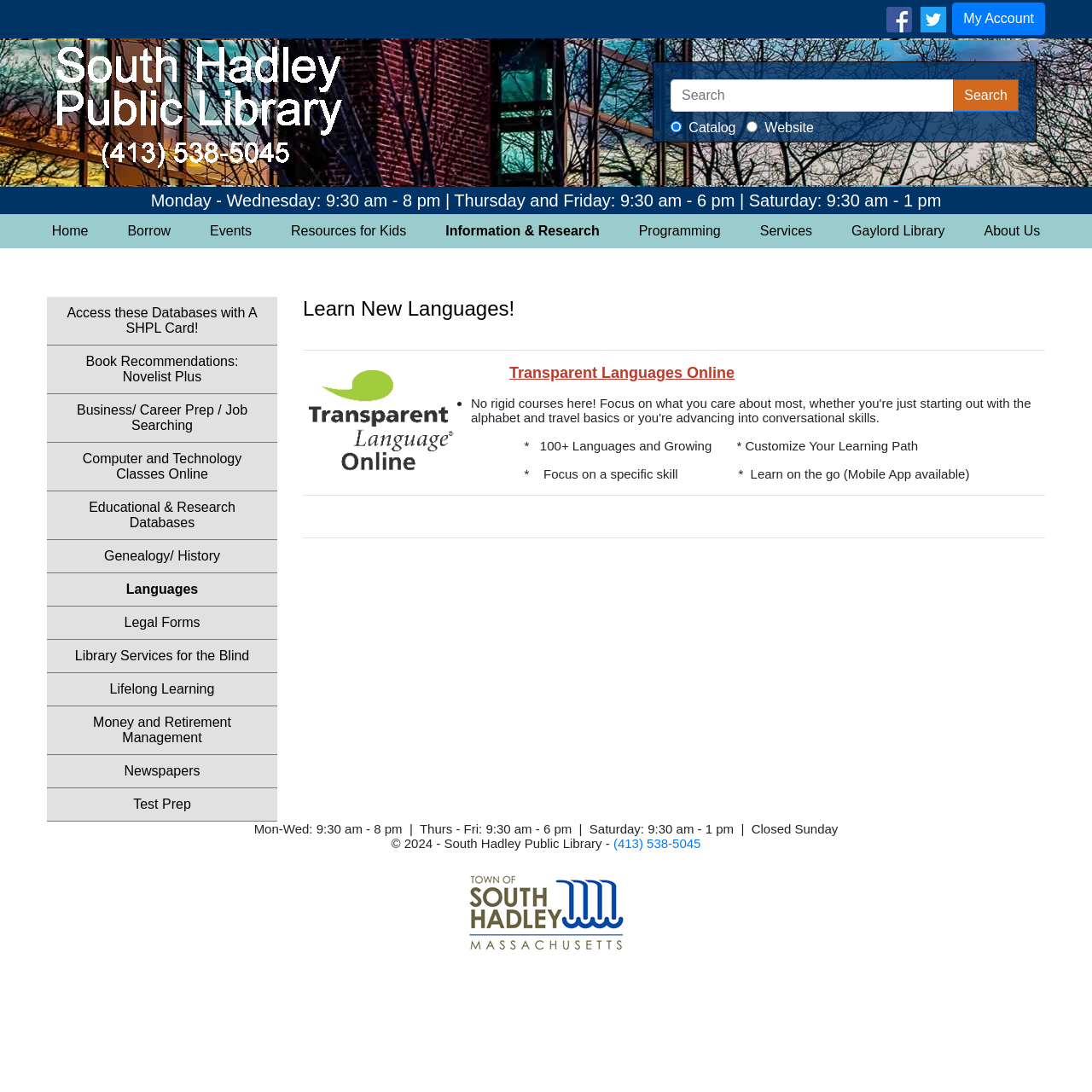What are the hours of operation for the library?
Please provide a comprehensive answer based on the contents of the image.

I found the answer by looking at the text at the bottom of the webpage, which lists the hours of operation for the library.